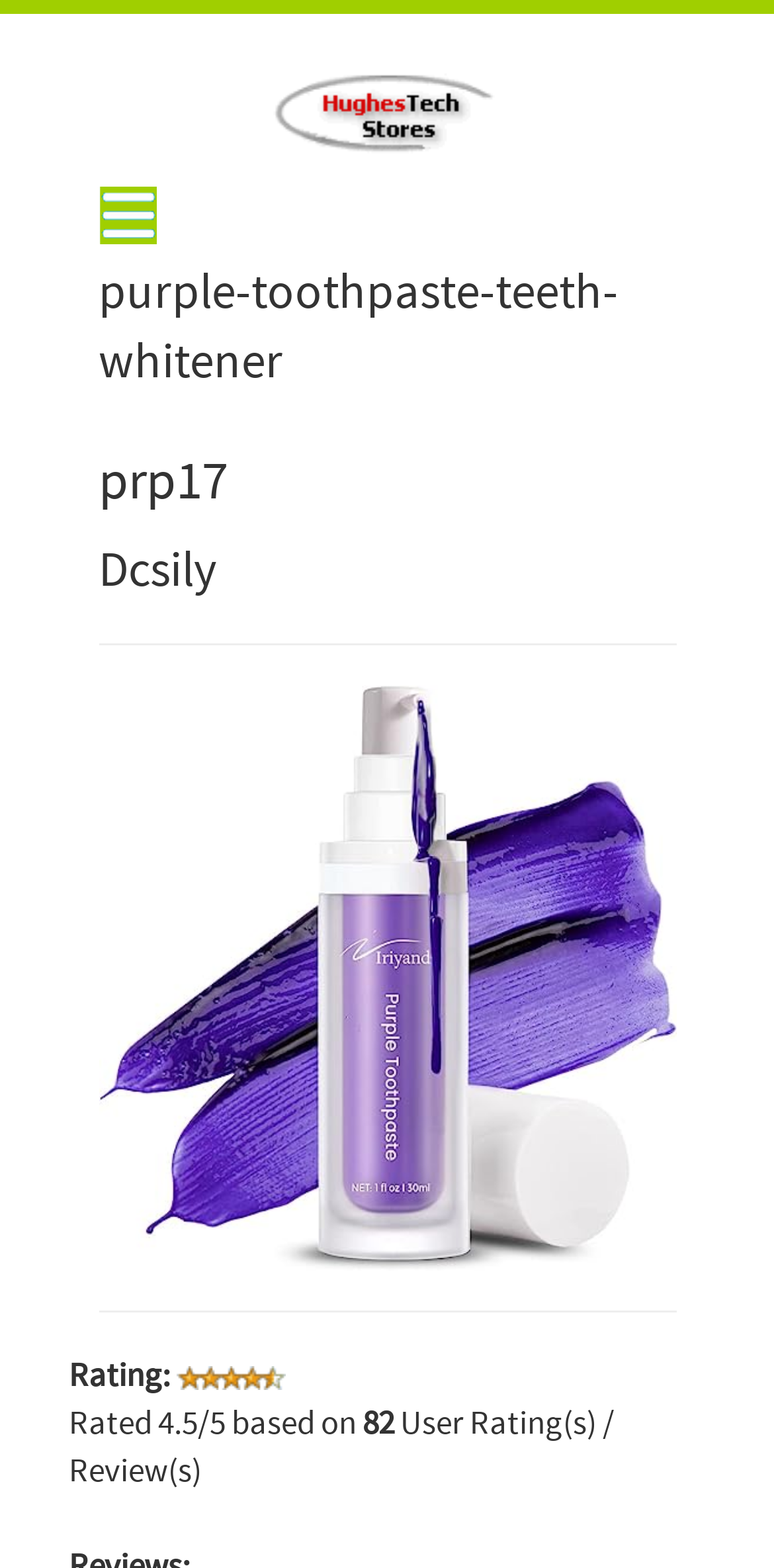How many reviews does the product have?
Answer the question using a single word or phrase, according to the image.

82